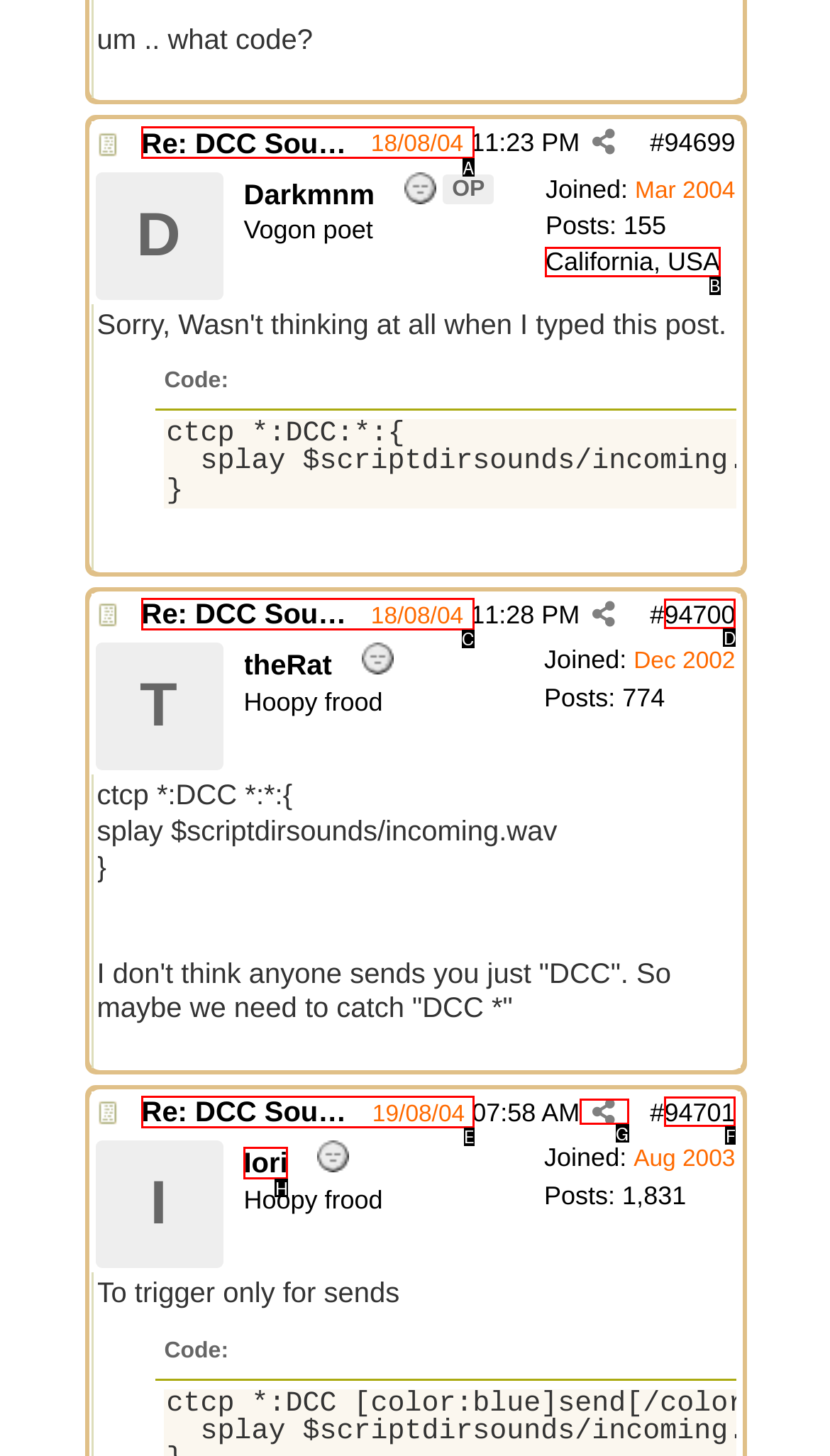Based on the given description: Re: DCC Sound Problem, determine which HTML element is the best match. Respond with the letter of the chosen option.

A